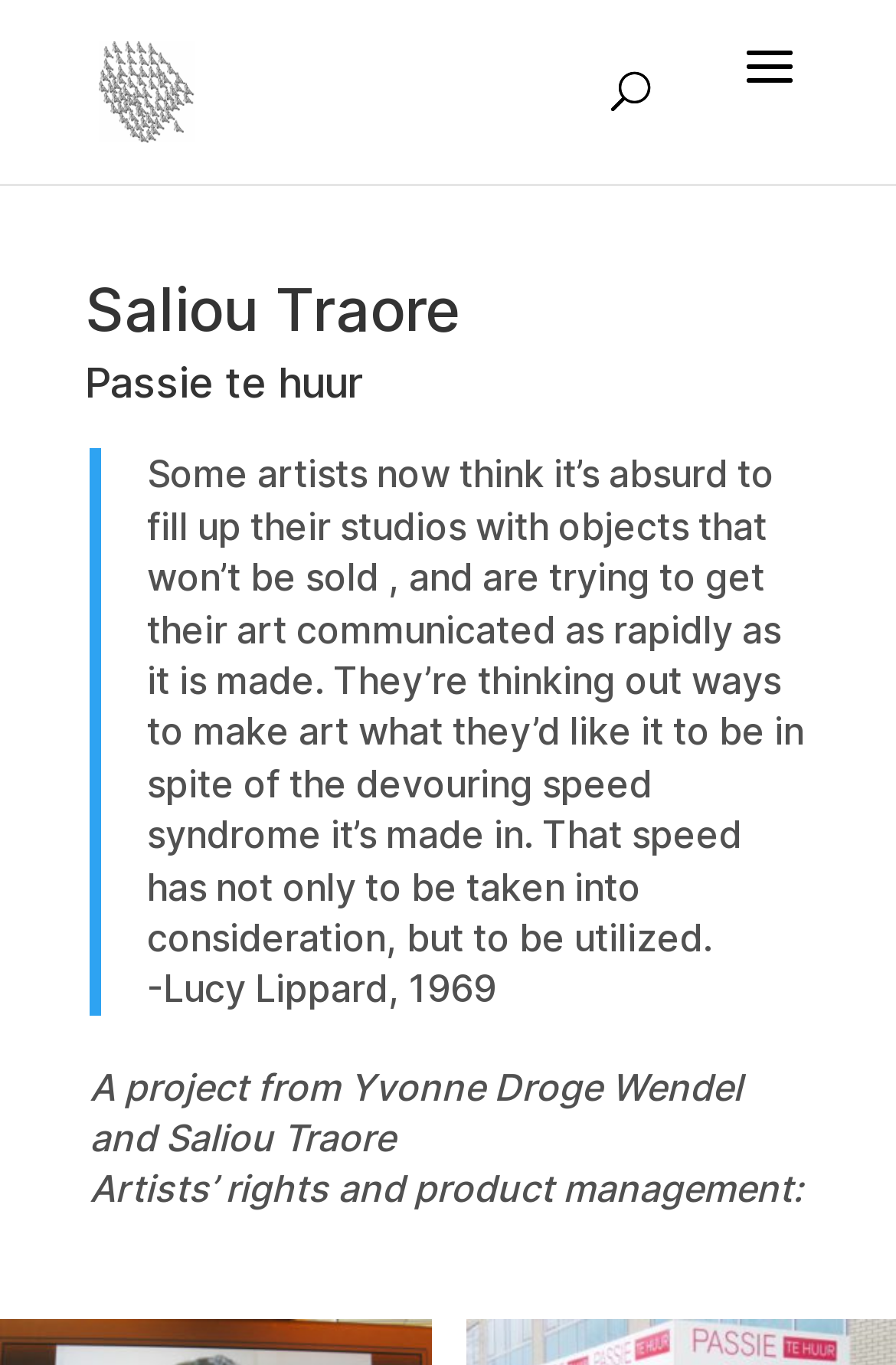Please provide a short answer using a single word or phrase for the question:
Who is the artist mentioned?

Saliou Traore